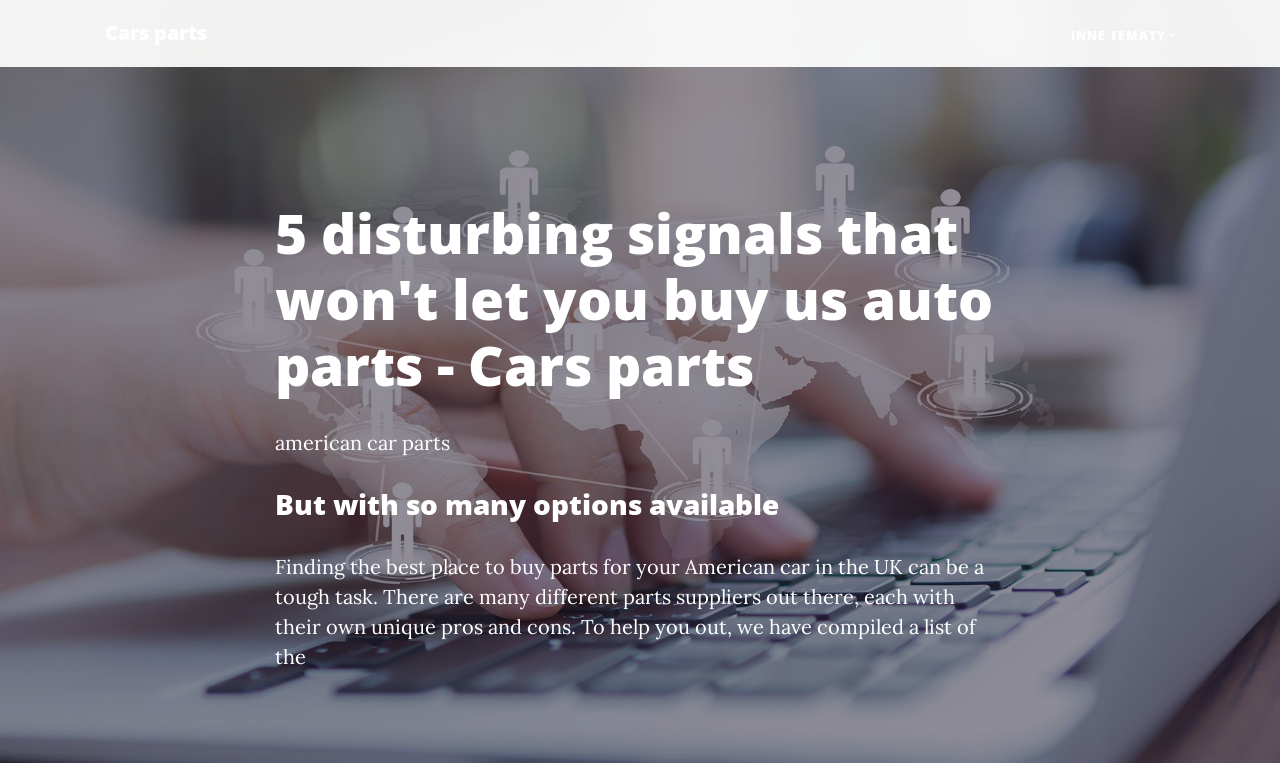Determine the heading of the webpage and extract its text content.

5 disturbing signals that won't let you buy us auto parts - Cars parts